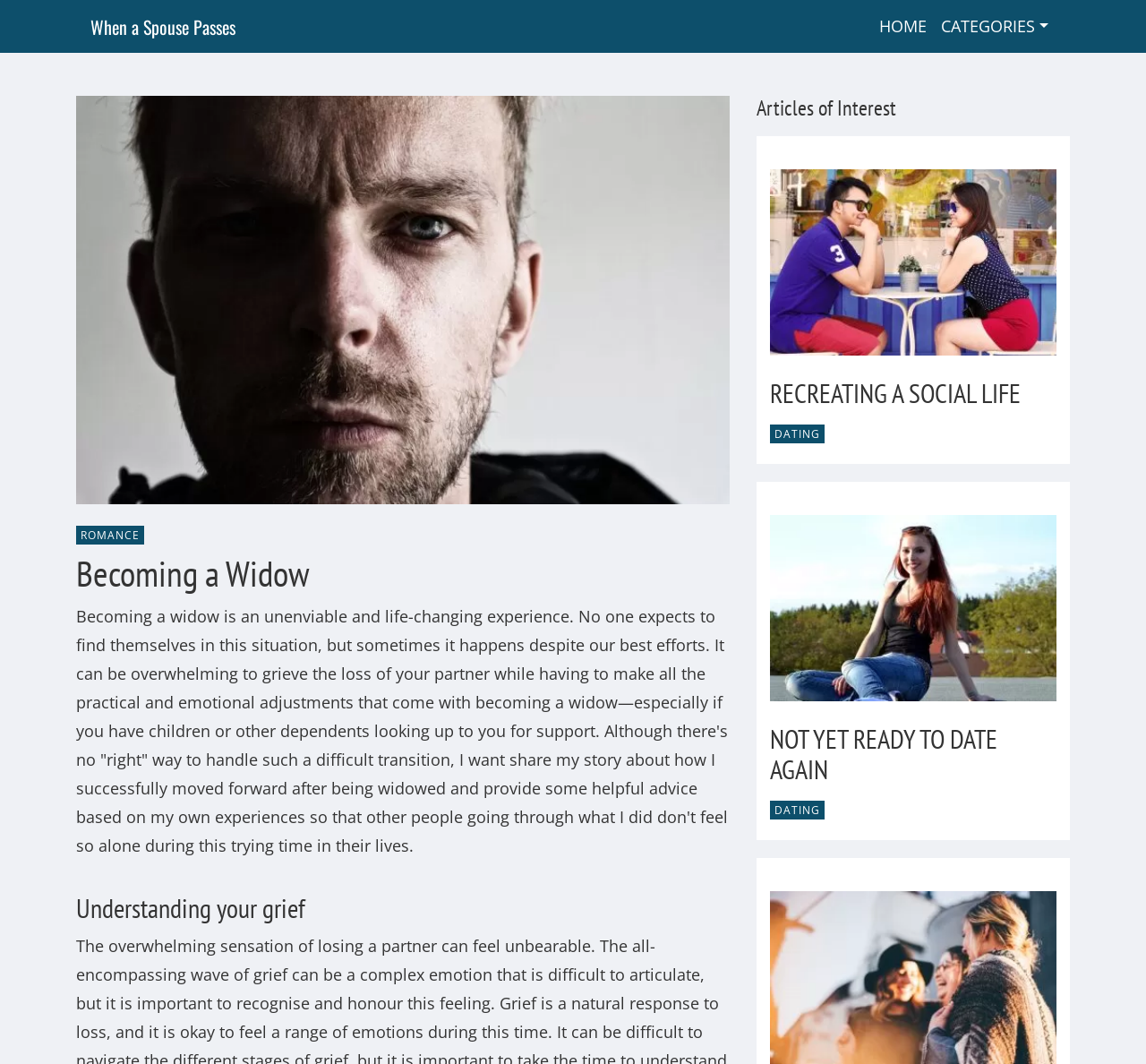Locate the bounding box coordinates of the element that should be clicked to execute the following instruction: "Go to the 'HOME' page".

[0.761, 0.007, 0.815, 0.043]